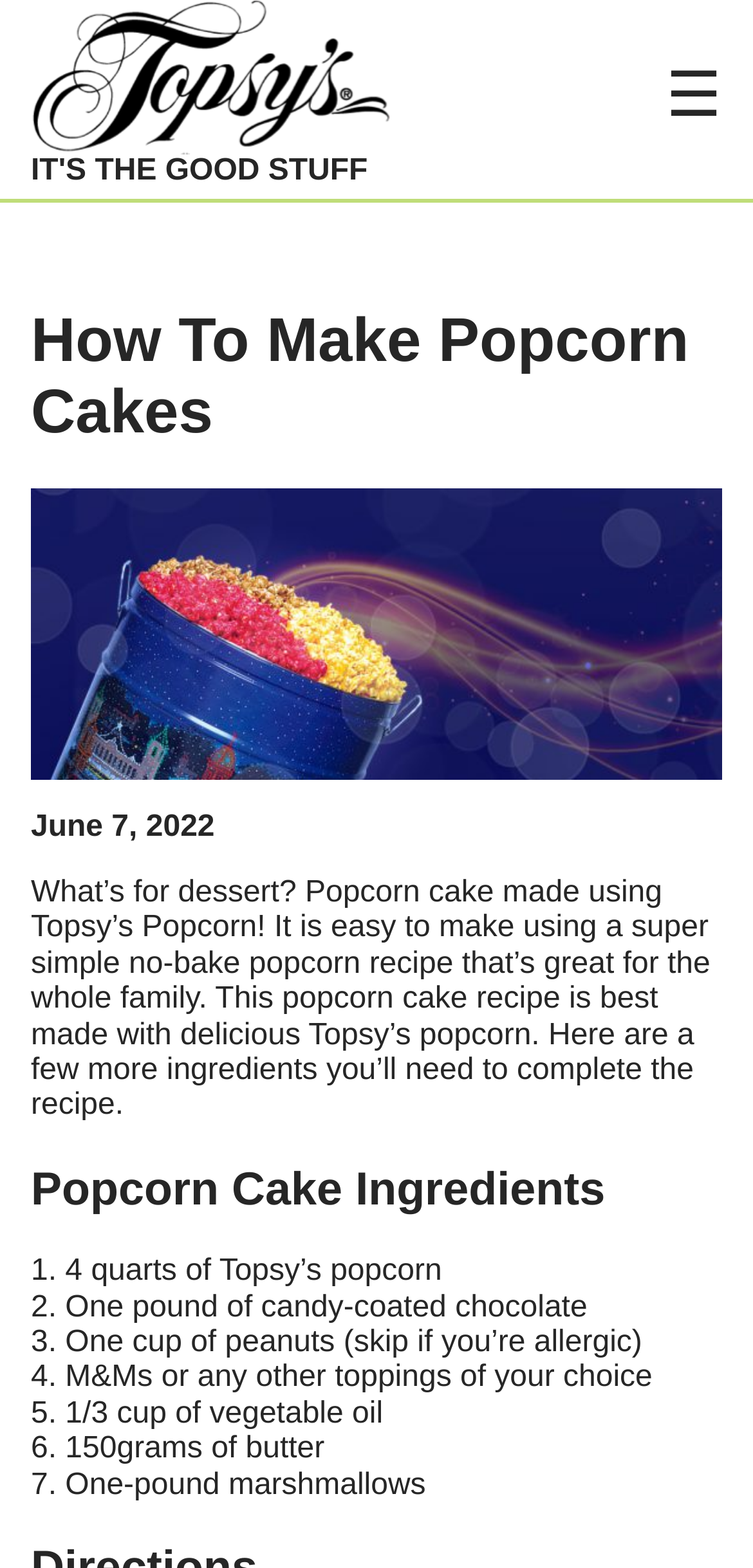Provide your answer in one word or a succinct phrase for the question: 
What is the type of chocolate used in the recipe?

Candy-coated